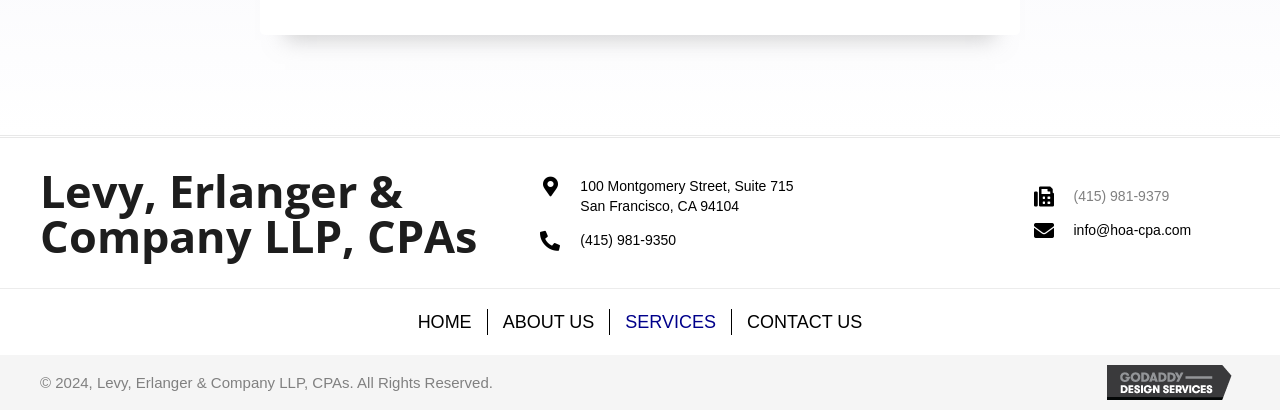Provide the bounding box coordinates of the UI element this sentence describes: "ABOUT US".

[0.381, 0.755, 0.476, 0.818]